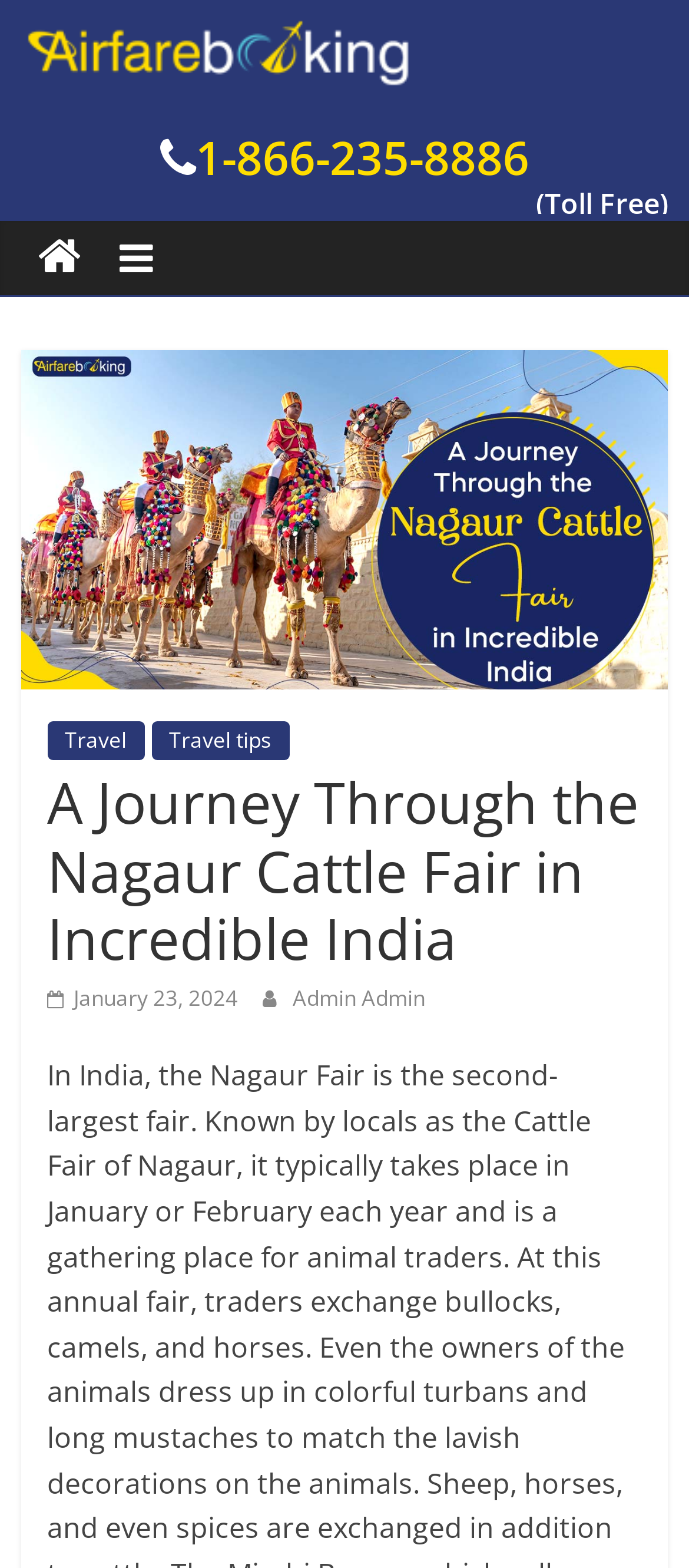What is the name of the website?
Offer a detailed and exhaustive answer to the question.

The name of the website can be determined by looking at the top-left corner of the webpage, where the logo 'AirfareBooking' is displayed, which is also a link.